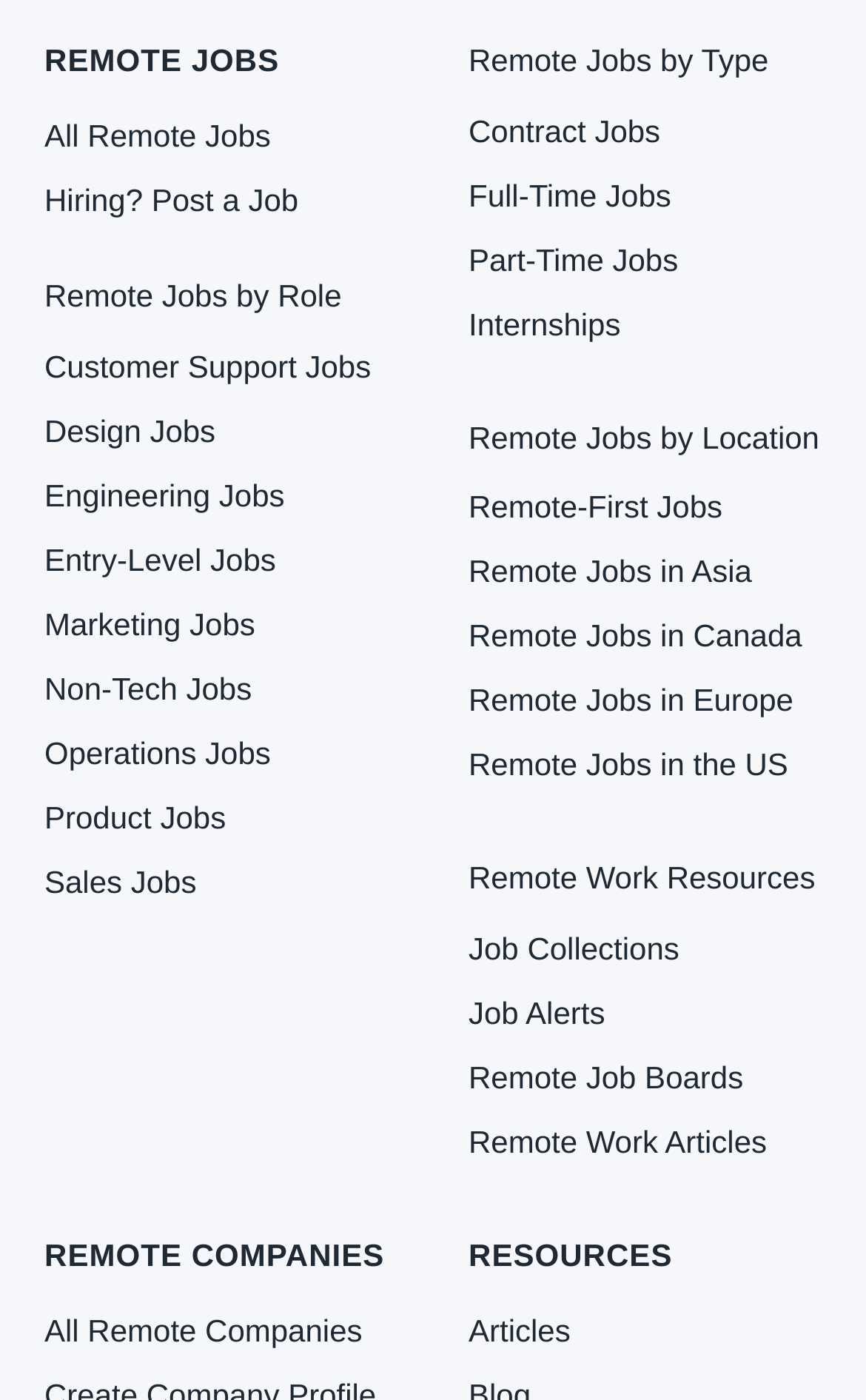Can you determine the bounding box coordinates of the area that needs to be clicked to fulfill the following instruction: "Register"?

None